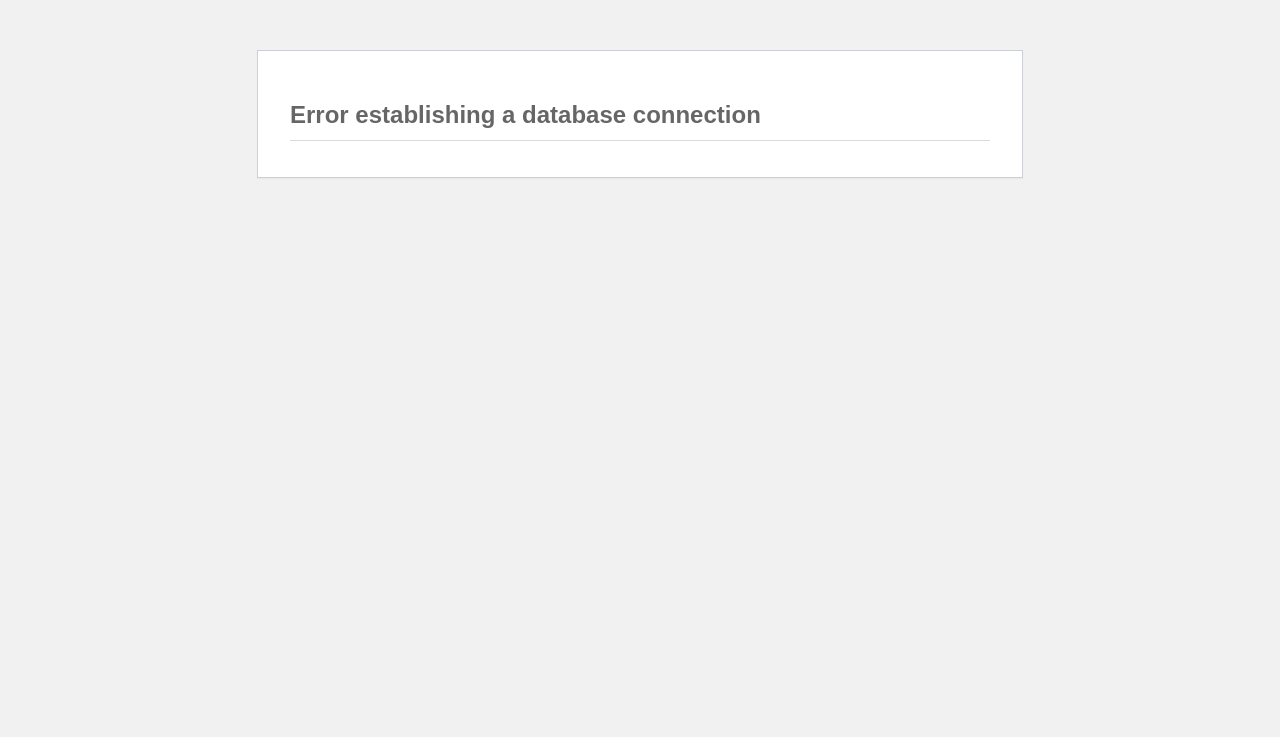Identify the main heading from the webpage and provide its text content.

Error establishing a database connection